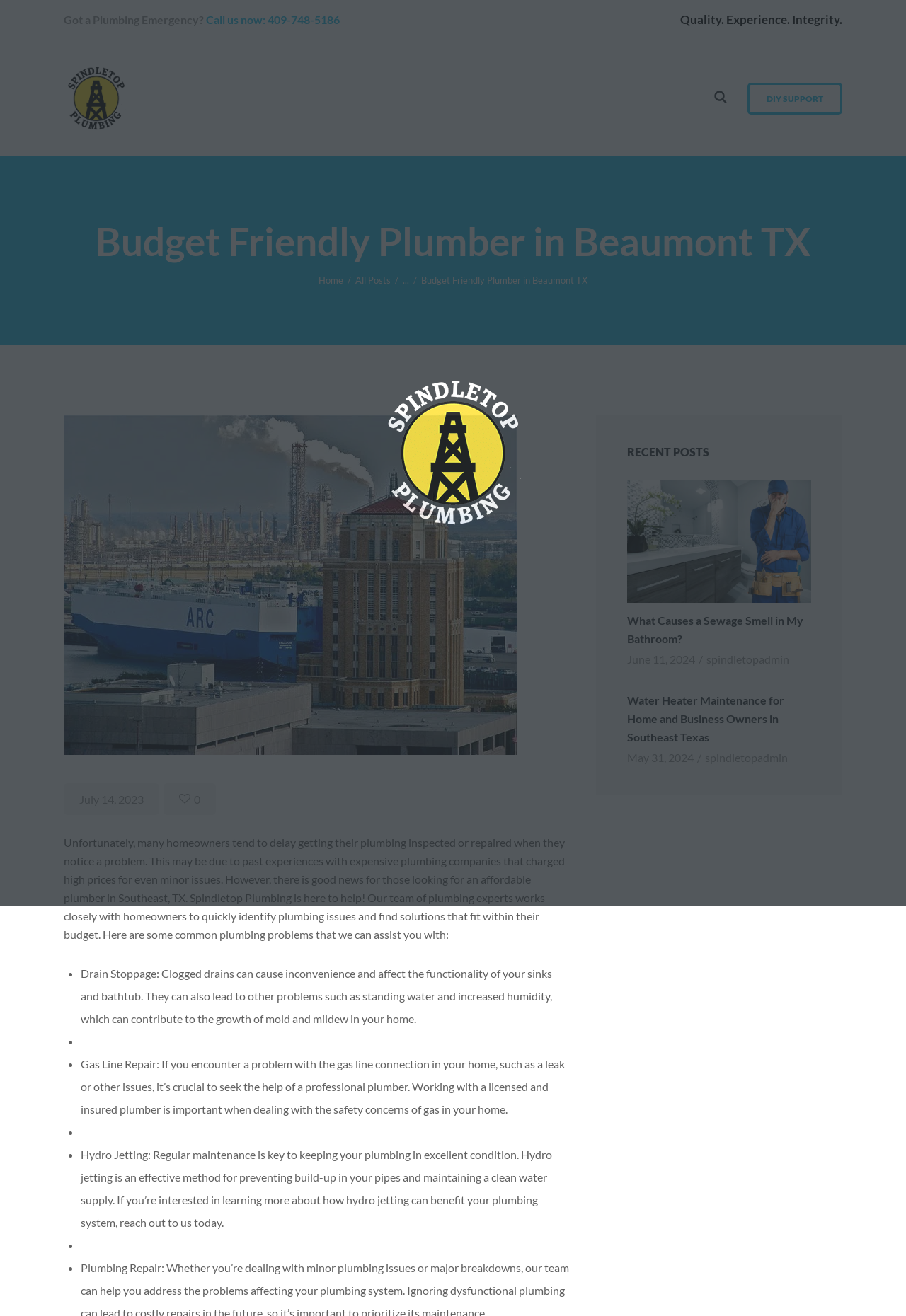What is the purpose of hydro jetting?
Answer the question with a detailed explanation, including all necessary information.

The purpose of hydro jetting can be found in the section of the webpage that lists common plumbing problems that the company can assist with, where it is described as an effective method for preventing build-up in pipes and maintaining a clean water supply.